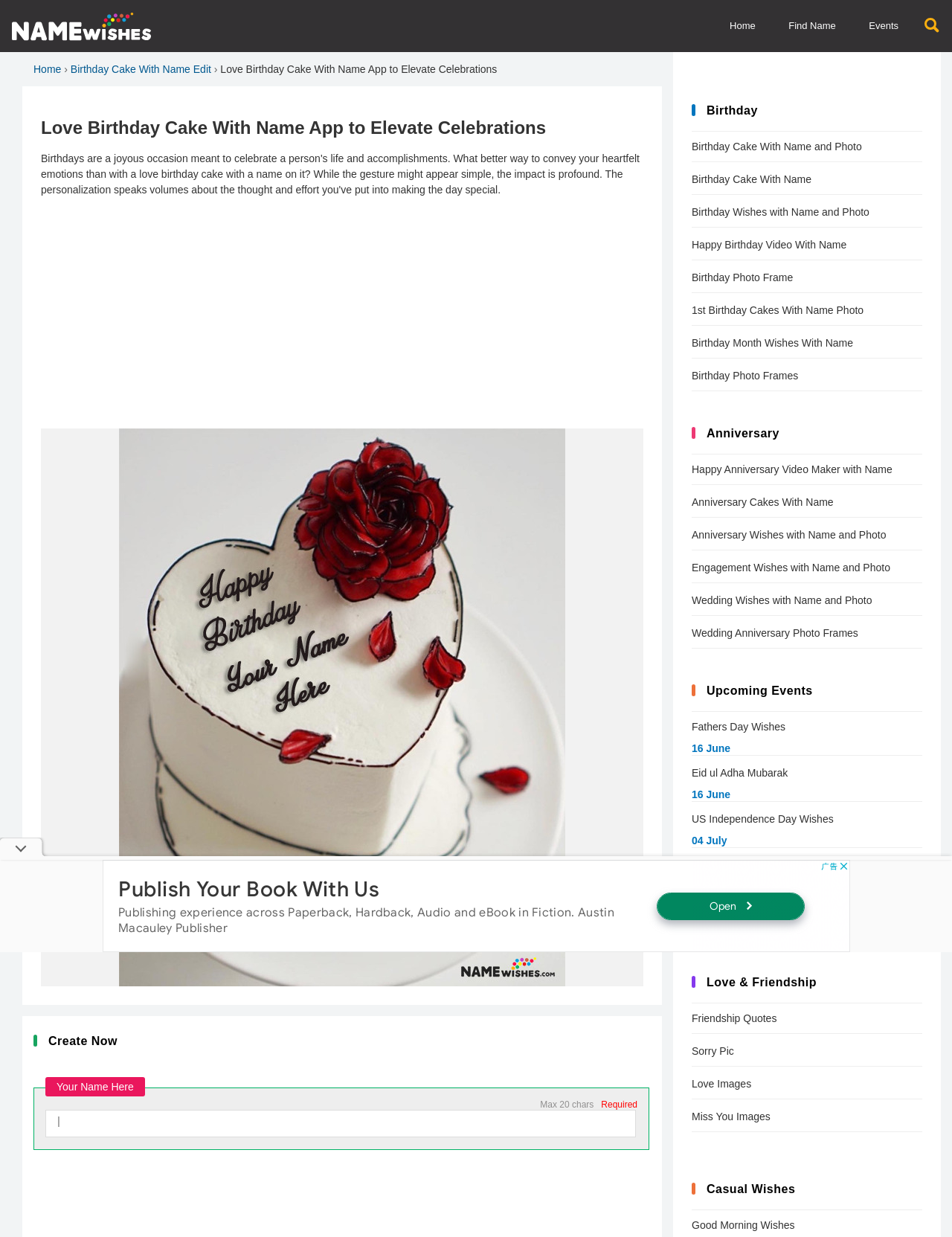Analyze the image and give a detailed response to the question:
What is the theme of the images on this webpage?

The images on the webpage appear to be related to celebrations, such as birthday cakes and anniversary wishes. The images are likely used to illustrate the types of personalized content that users can create on the webpage.